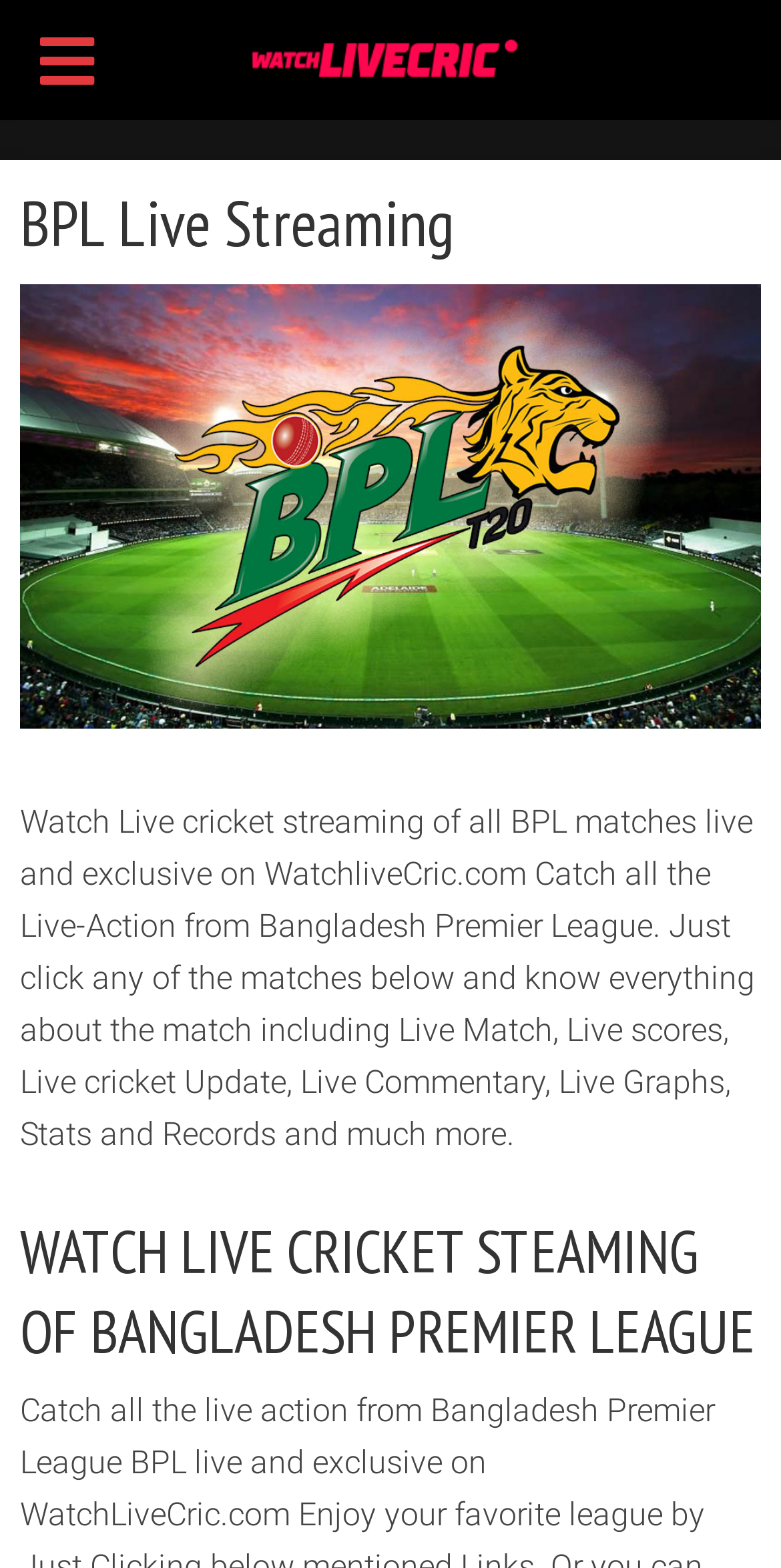What is the main heading displayed on the webpage? Please provide the text.

BPL Live Streaming